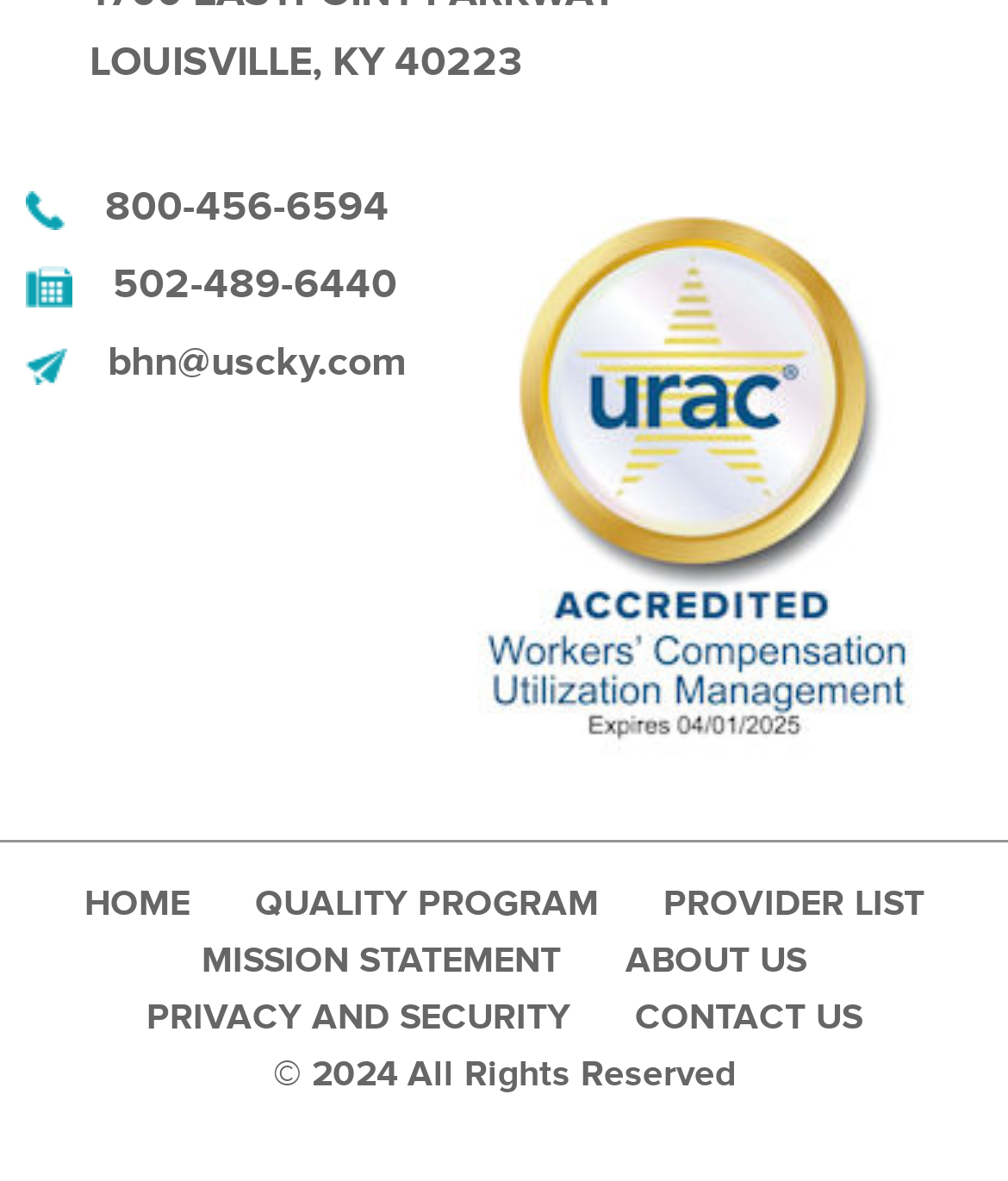What is the address of the organization?
Using the visual information from the image, give a one-word or short-phrase answer.

LOUISVILLE, KY 40223